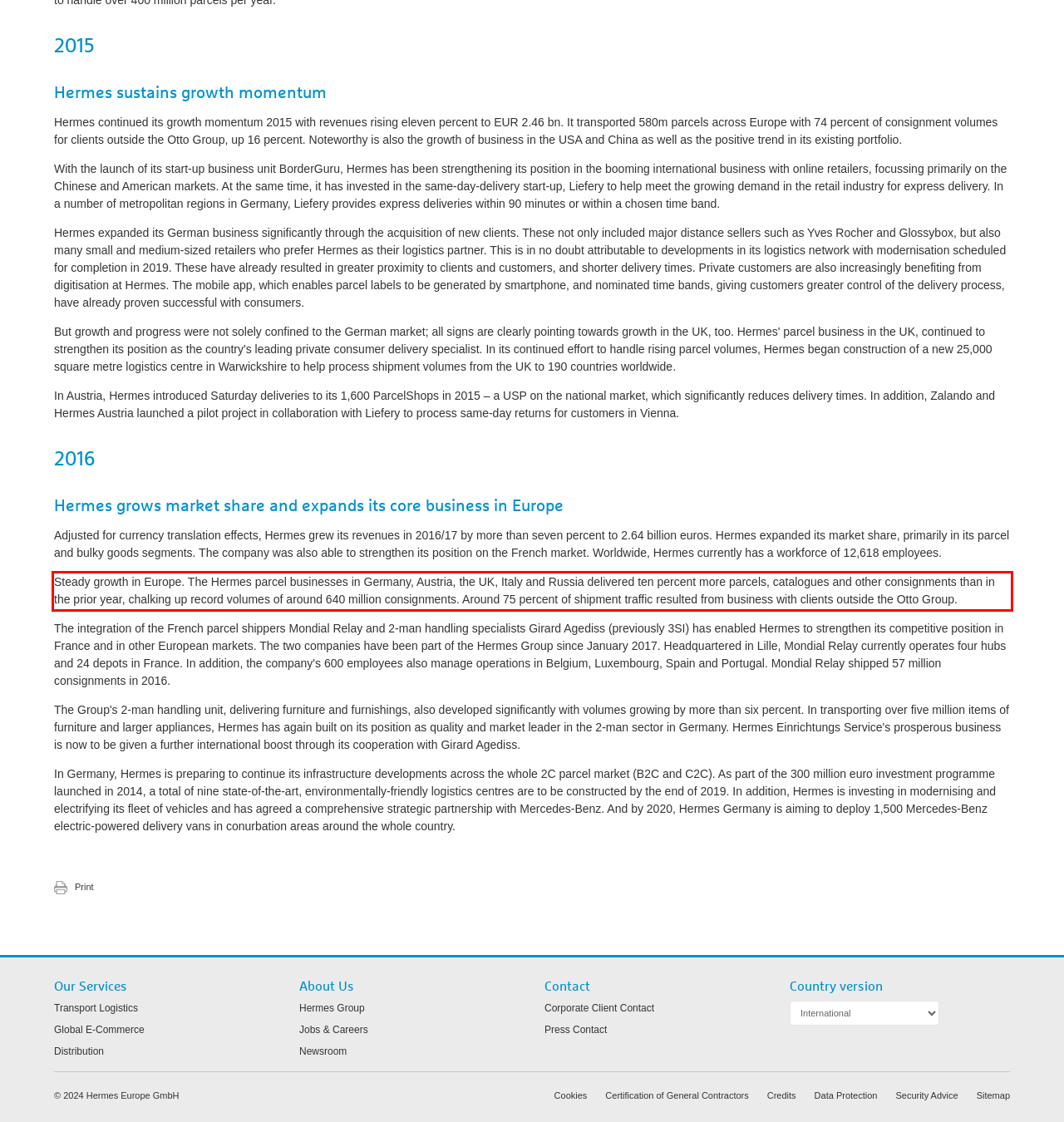Within the screenshot of the webpage, there is a red rectangle. Please recognize and generate the text content inside this red bounding box.

Steady growth in Europe. The Hermes parcel businesses in Germany, Austria, the UK, Italy and Russia delivered ten percent more parcels, catalogues and other consignments than in the prior year, chalking up record volumes of around 640 million consignments. Around 75 percent of shipment traffic resulted from business with clients outside the Otto Group.